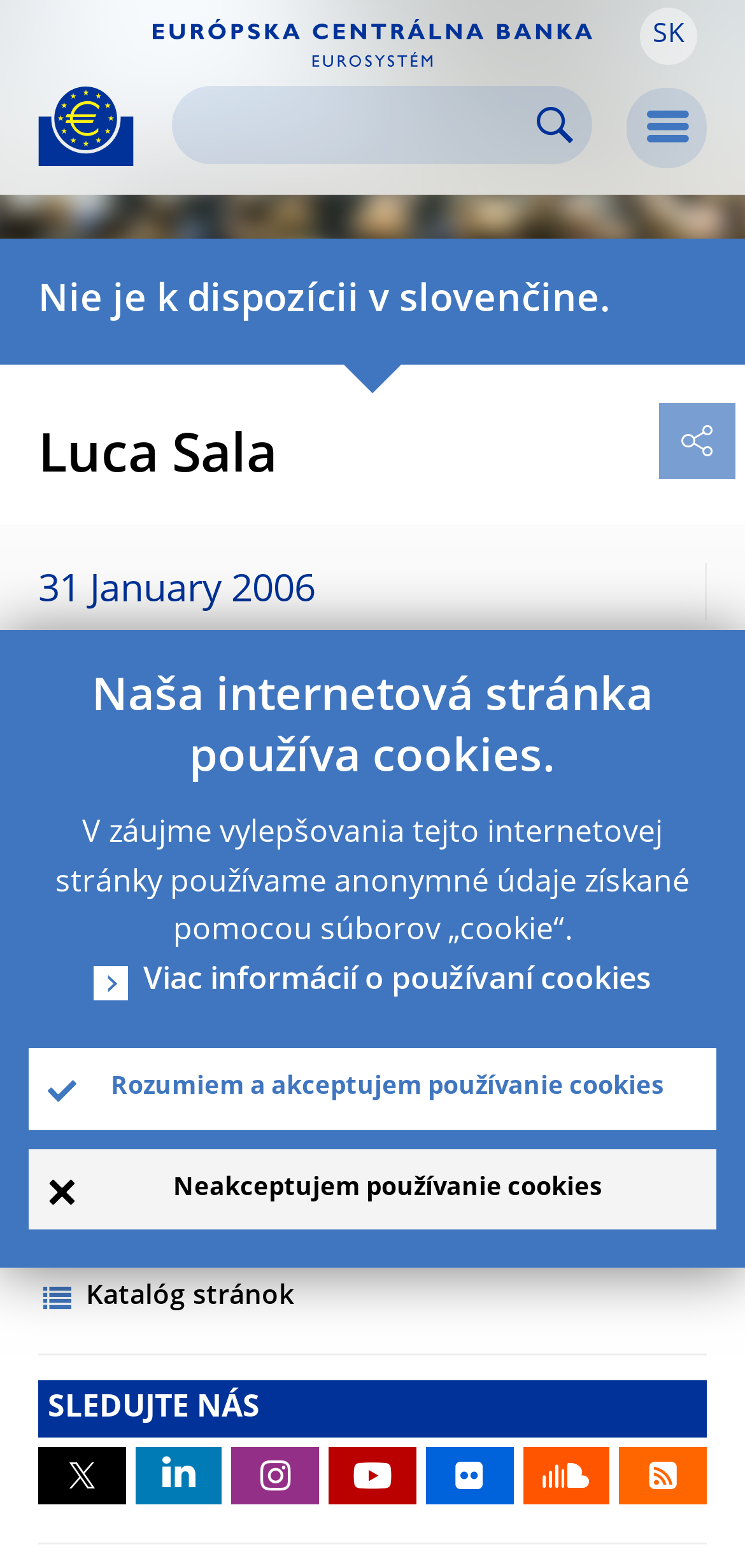Please provide a detailed answer to the question below based on the screenshot: 
What is the title of the paper?

I found the title of the paper by looking at the DescriptionListDetail section, which lists the title as Back to square one: identification issues in DSGE models.